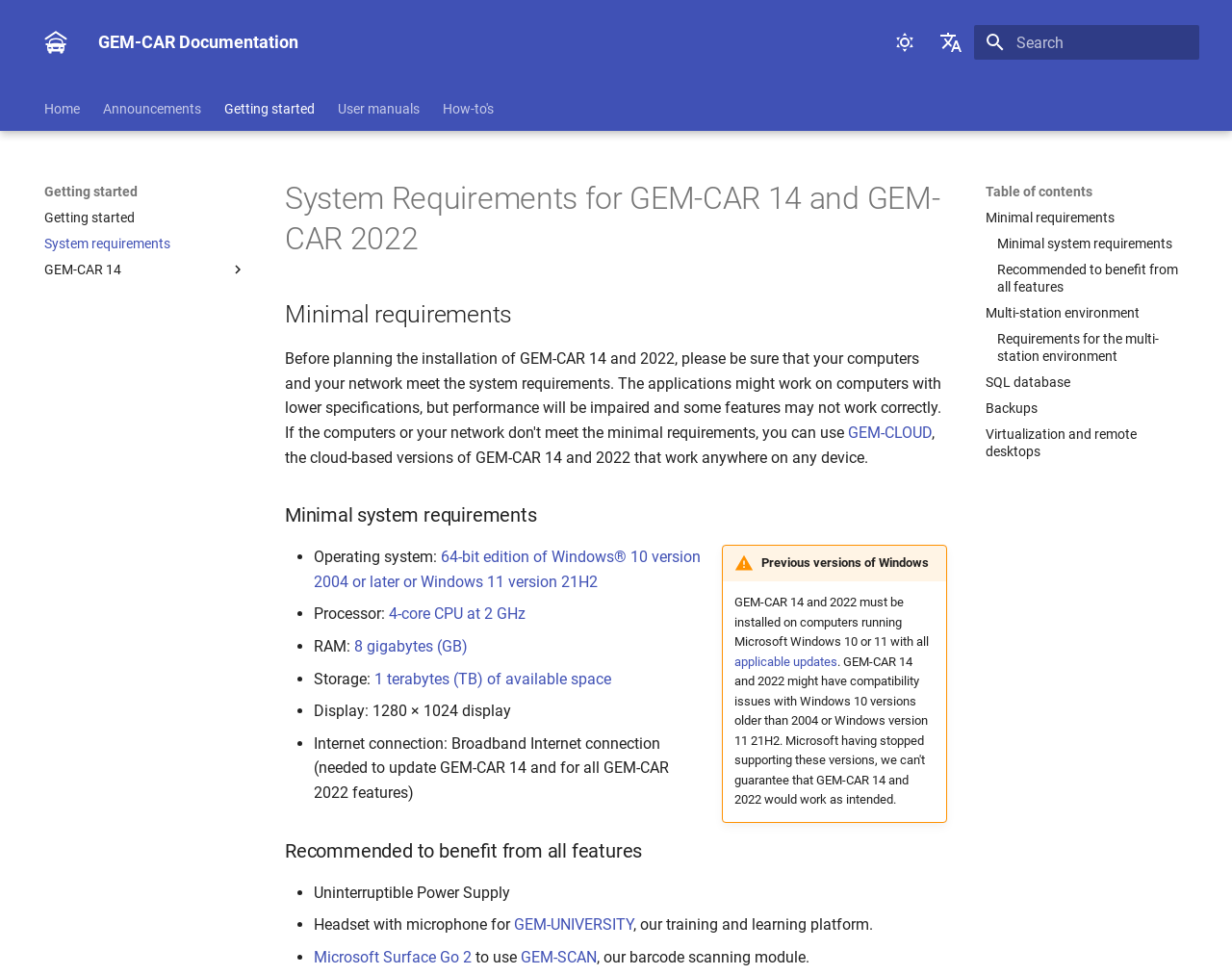Identify the bounding box for the UI element described as: "Getting started". Ensure the coordinates are four float numbers between 0 and 1, formatted as [left, top, right, bottom].

[0.182, 0.103, 0.255, 0.121]